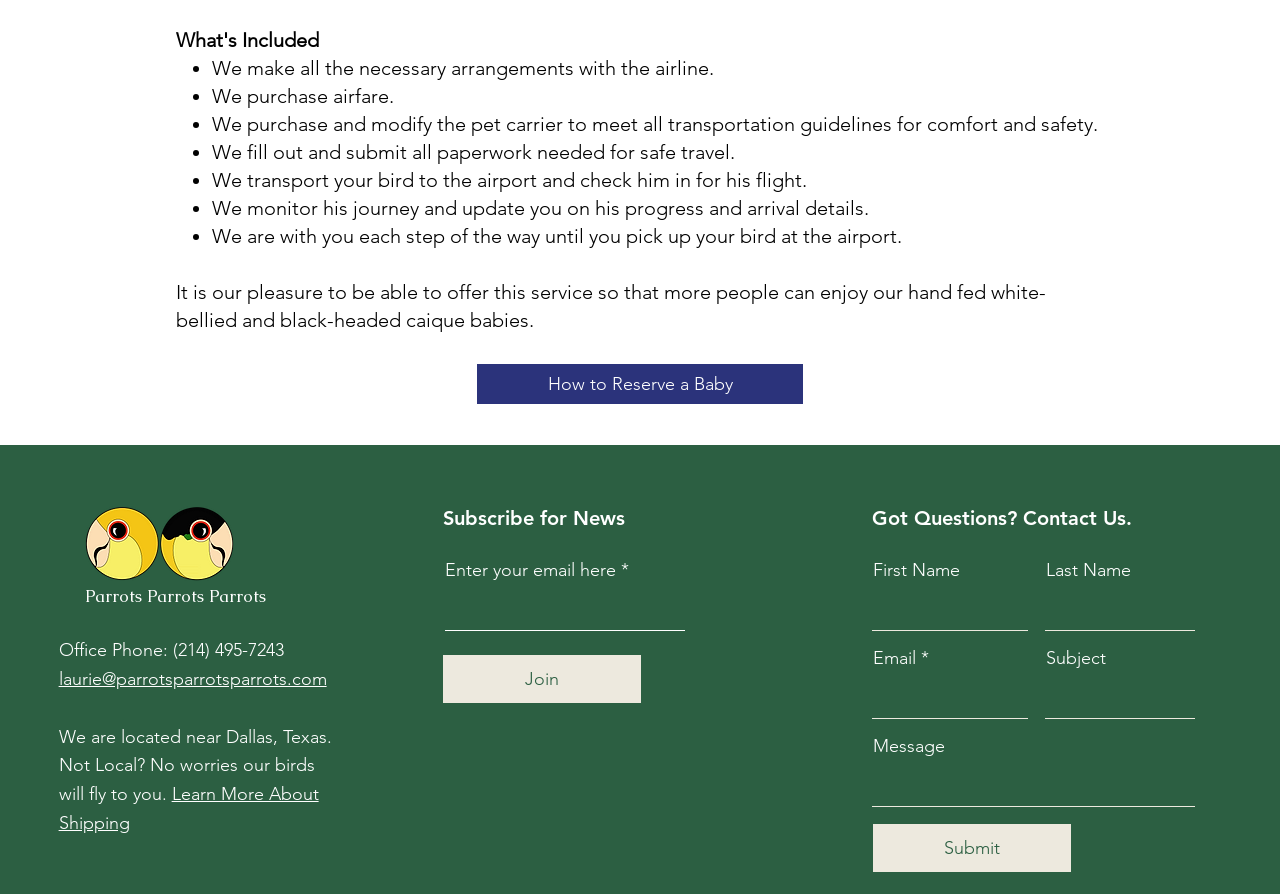Show the bounding box coordinates for the element that needs to be clicked to execute the following instruction: "Enter email address". Provide the coordinates in the form of four float numbers between 0 and 1, i.e., [left, top, right, bottom].

[0.347, 0.652, 0.535, 0.706]